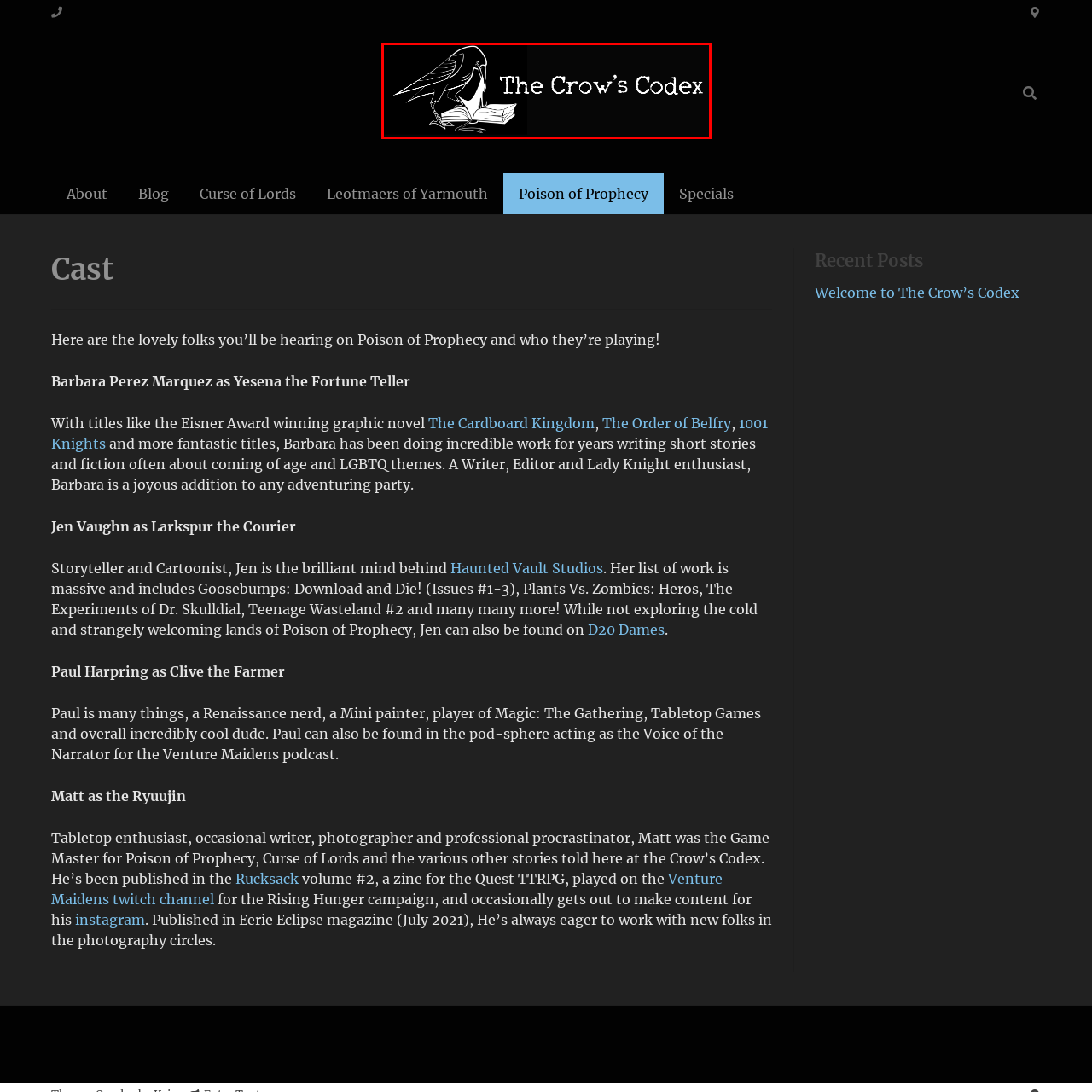Pay attention to the image highlighted by the red border, What is the title of the image? Please give a one-word or short phrase answer.

The Crow's Codex